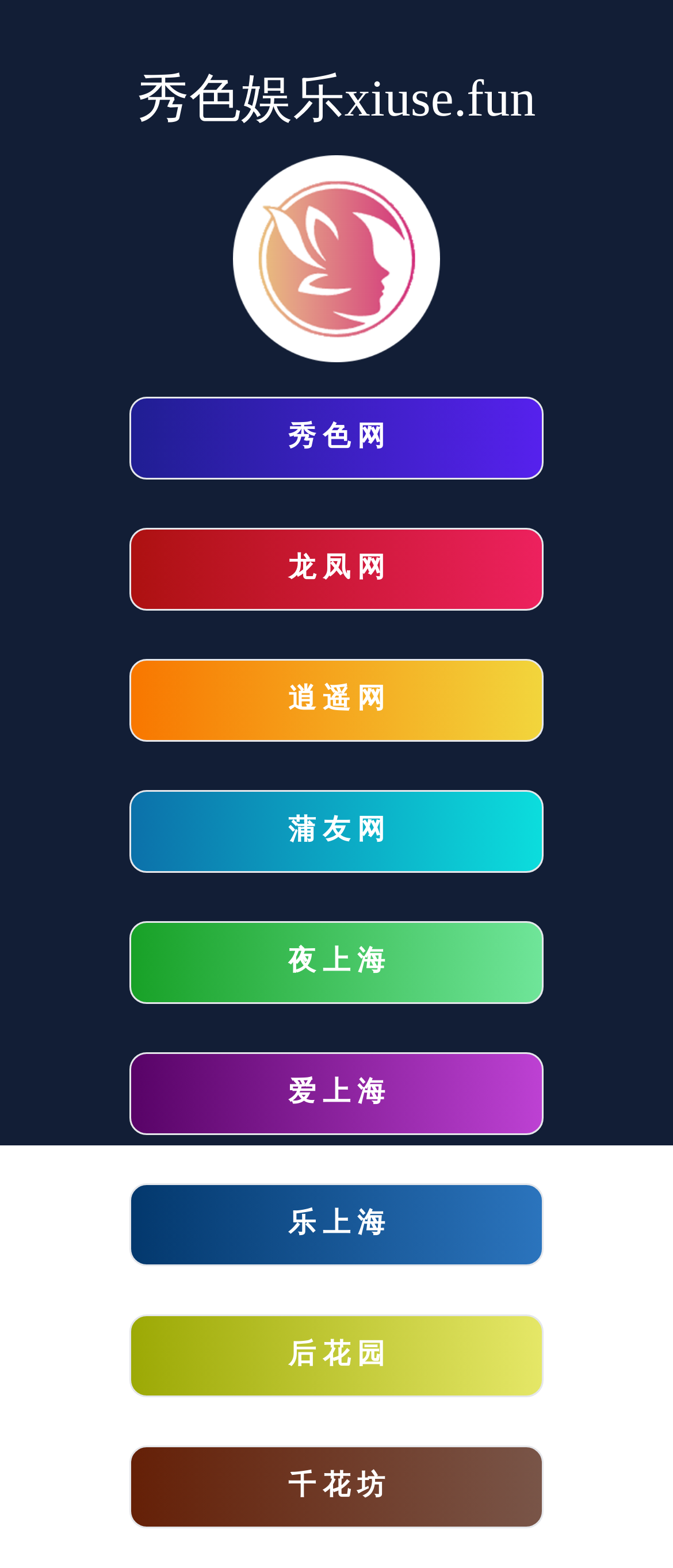Specify the bounding box coordinates of the area to click in order to execute this command: 'visit秀色网站'. The coordinates should consist of four float numbers ranging from 0 to 1, and should be formatted as [left, top, right, bottom].

[0.192, 0.253, 0.808, 0.306]